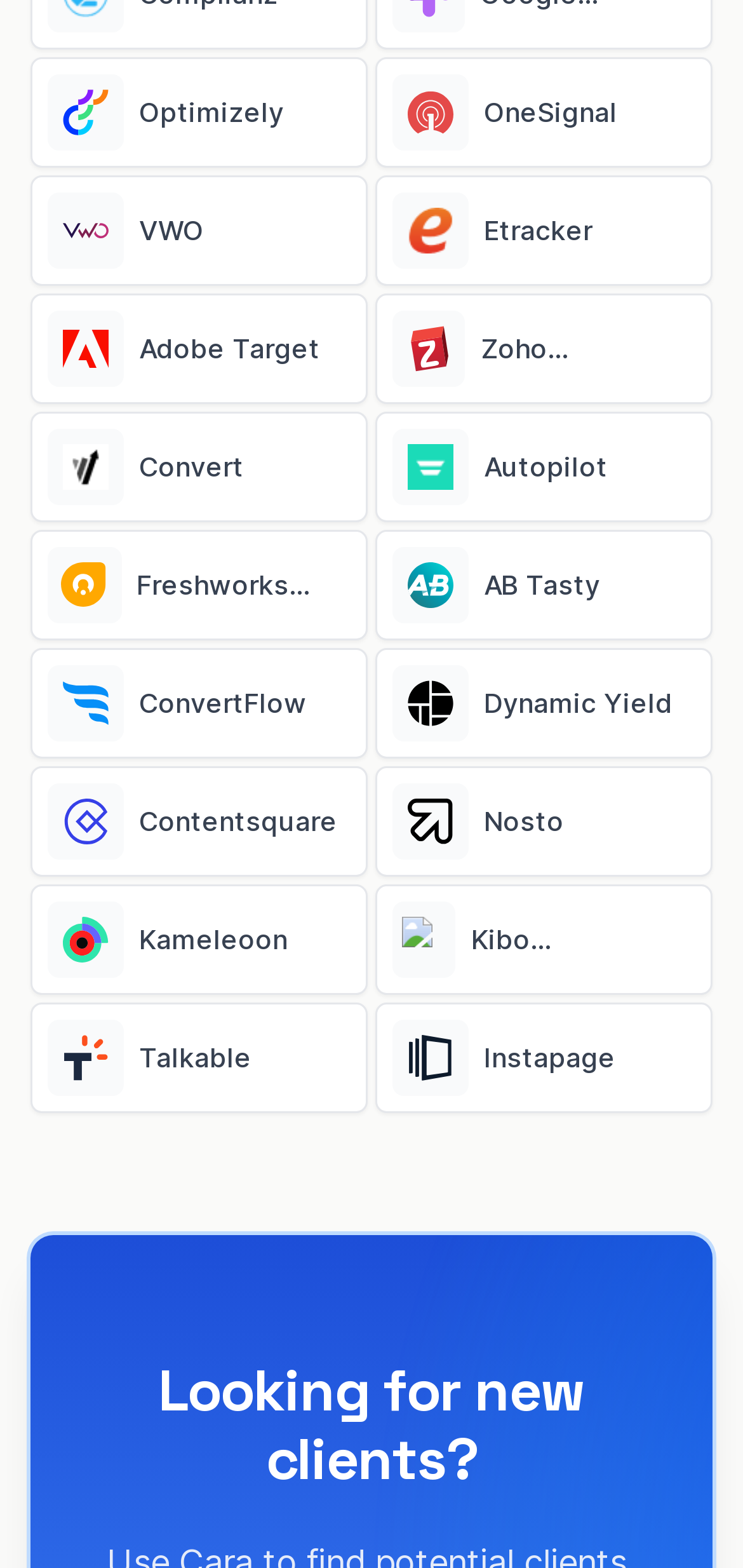What is the name of the first link?
From the image, respond using a single word or phrase.

Optimizely